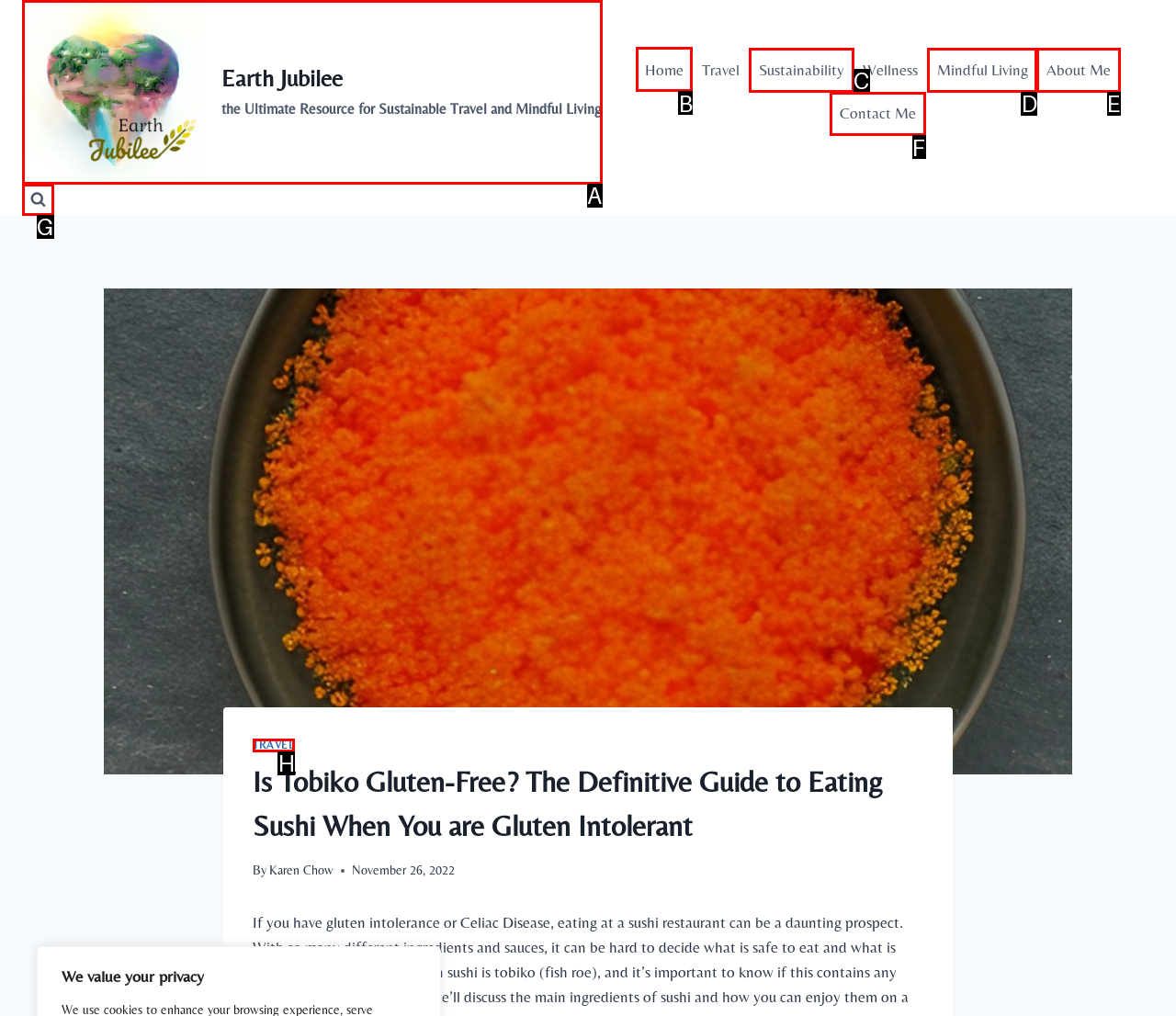Point out the letter of the HTML element you should click on to execute the task: go to home page
Reply with the letter from the given options.

B